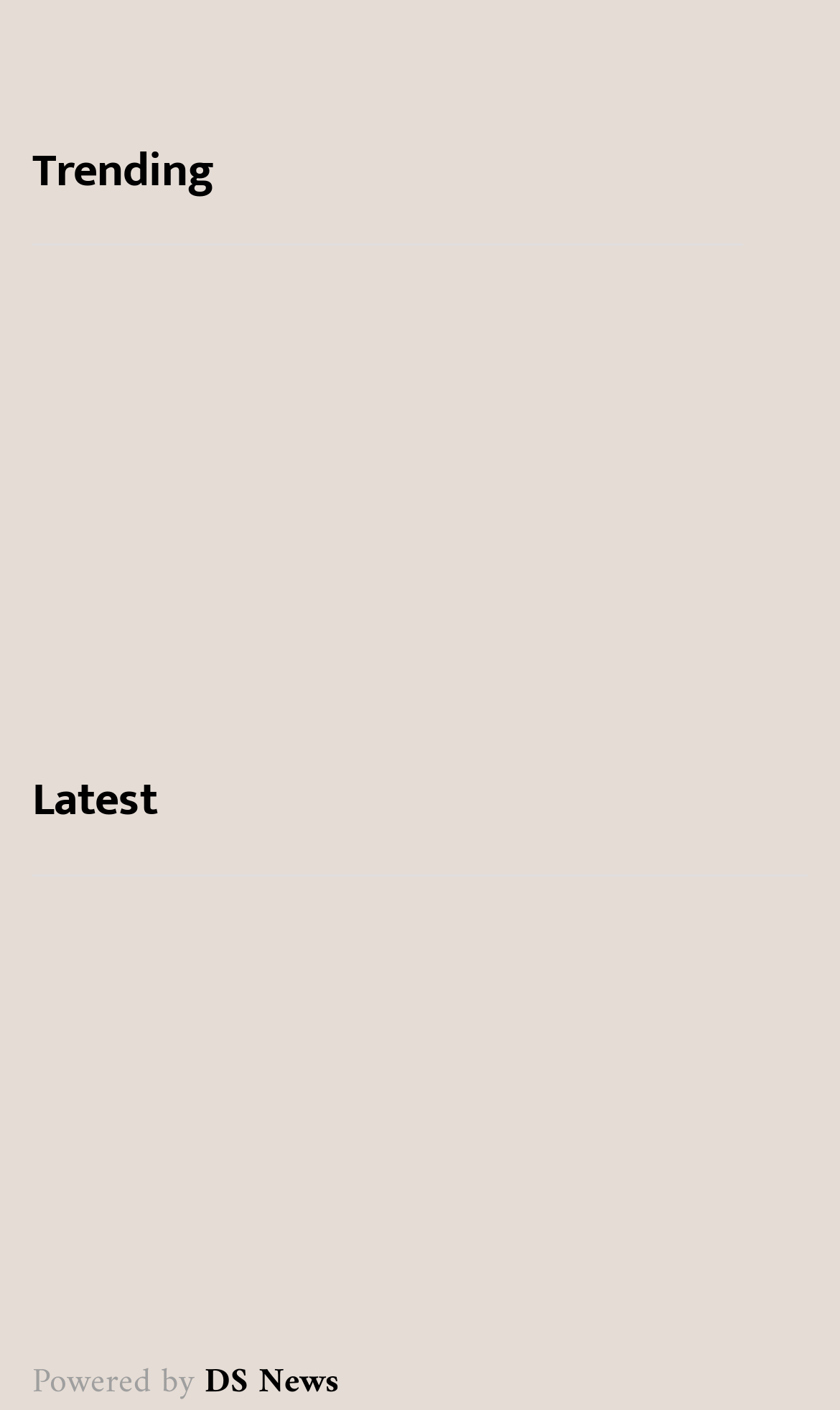Find and specify the bounding box coordinates that correspond to the clickable region for the instruction: "Explore FOOD".

[0.038, 0.373, 0.195, 0.406]